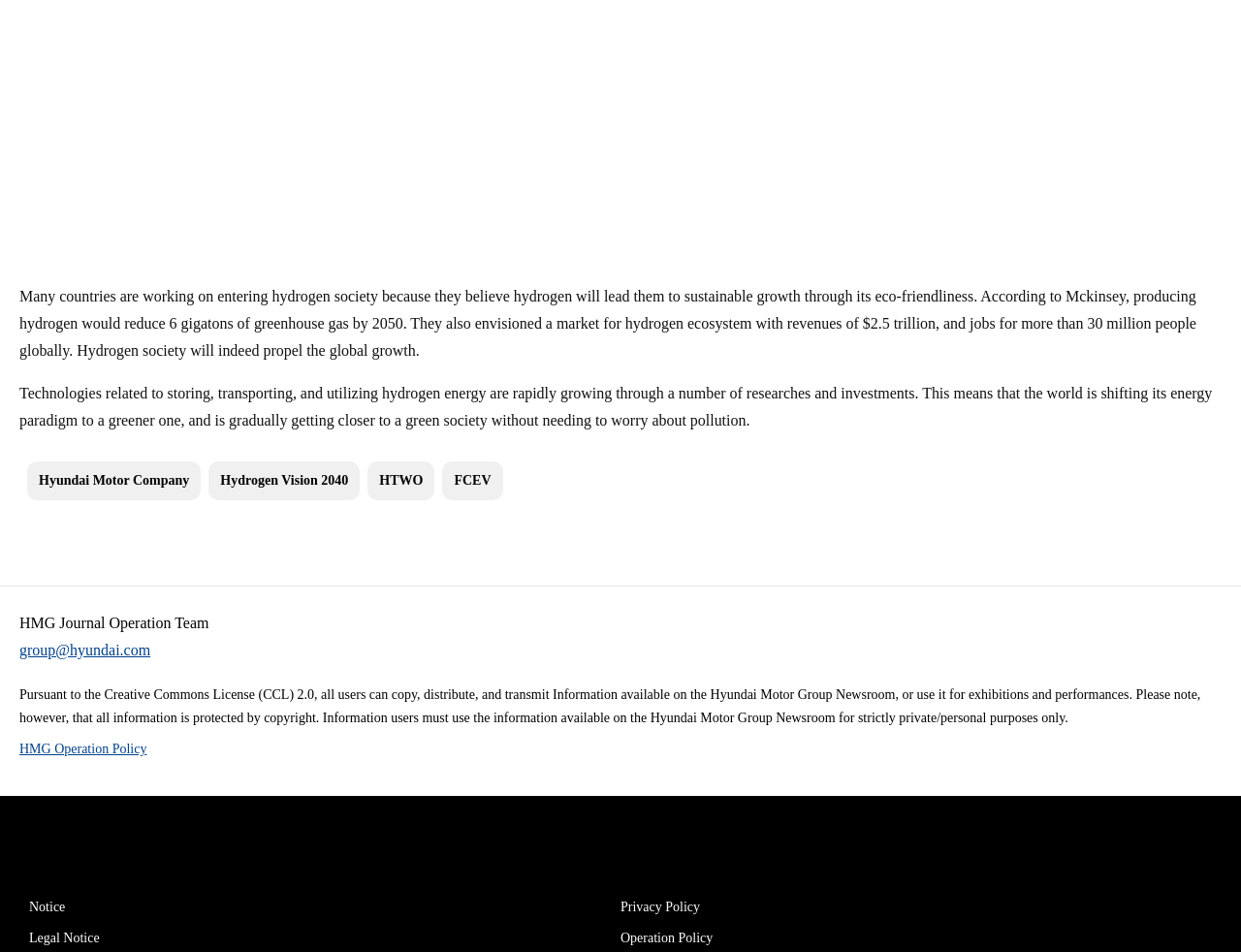Find the bounding box coordinates for the area you need to click to carry out the instruction: "learn about Hydrogen Vision 2040". The coordinates should be four float numbers between 0 and 1, indicated as [left, top, right, bottom].

[0.168, 0.484, 0.29, 0.525]